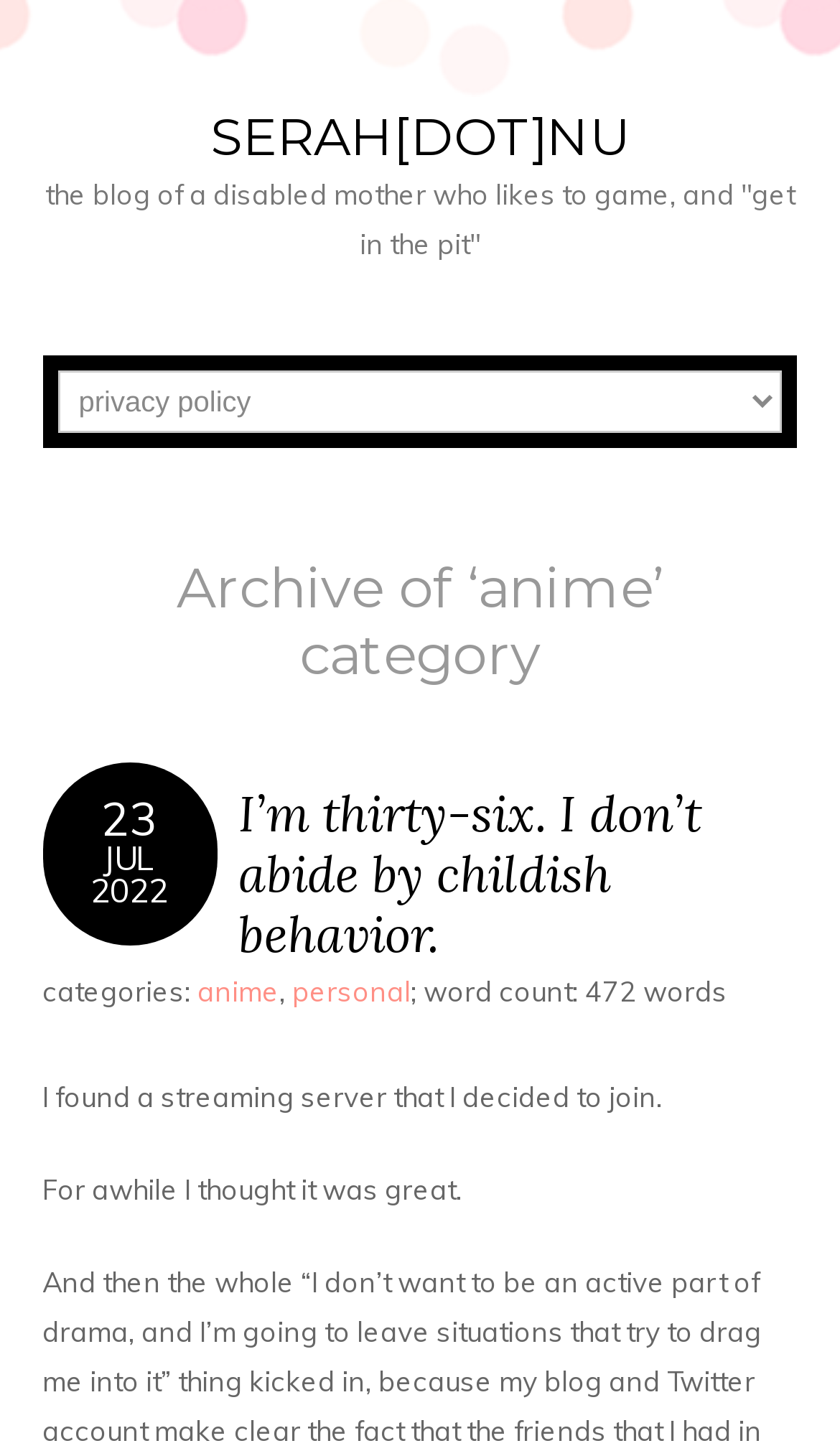Provide the bounding box coordinates in the format (top-left x, top-left y, bottom-right x, bottom-right y). All values are floating point numbers between 0 and 1. Determine the bounding box coordinate of the UI element described as: 23

[0.121, 0.542, 0.187, 0.582]